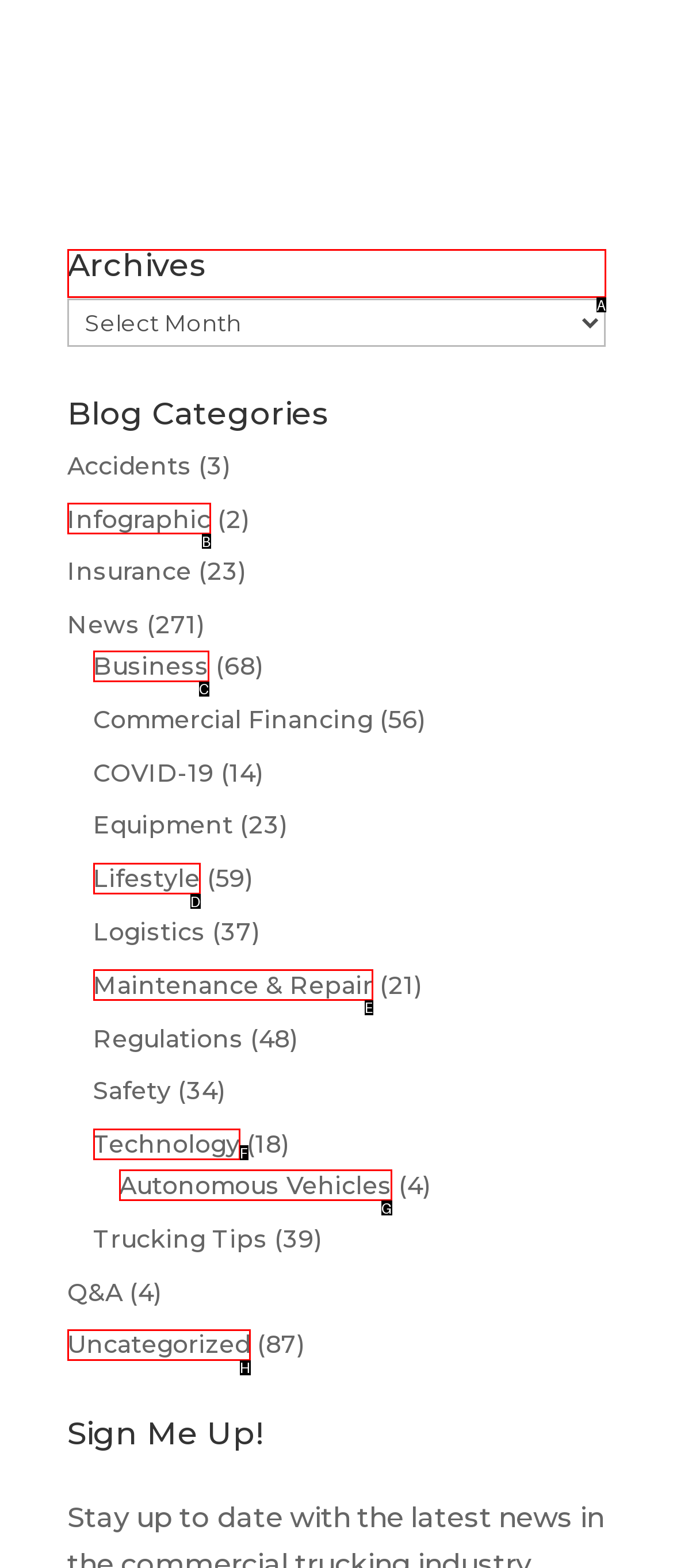Find the HTML element to click in order to complete this task: Click the Donate link
Answer with the letter of the correct option.

None